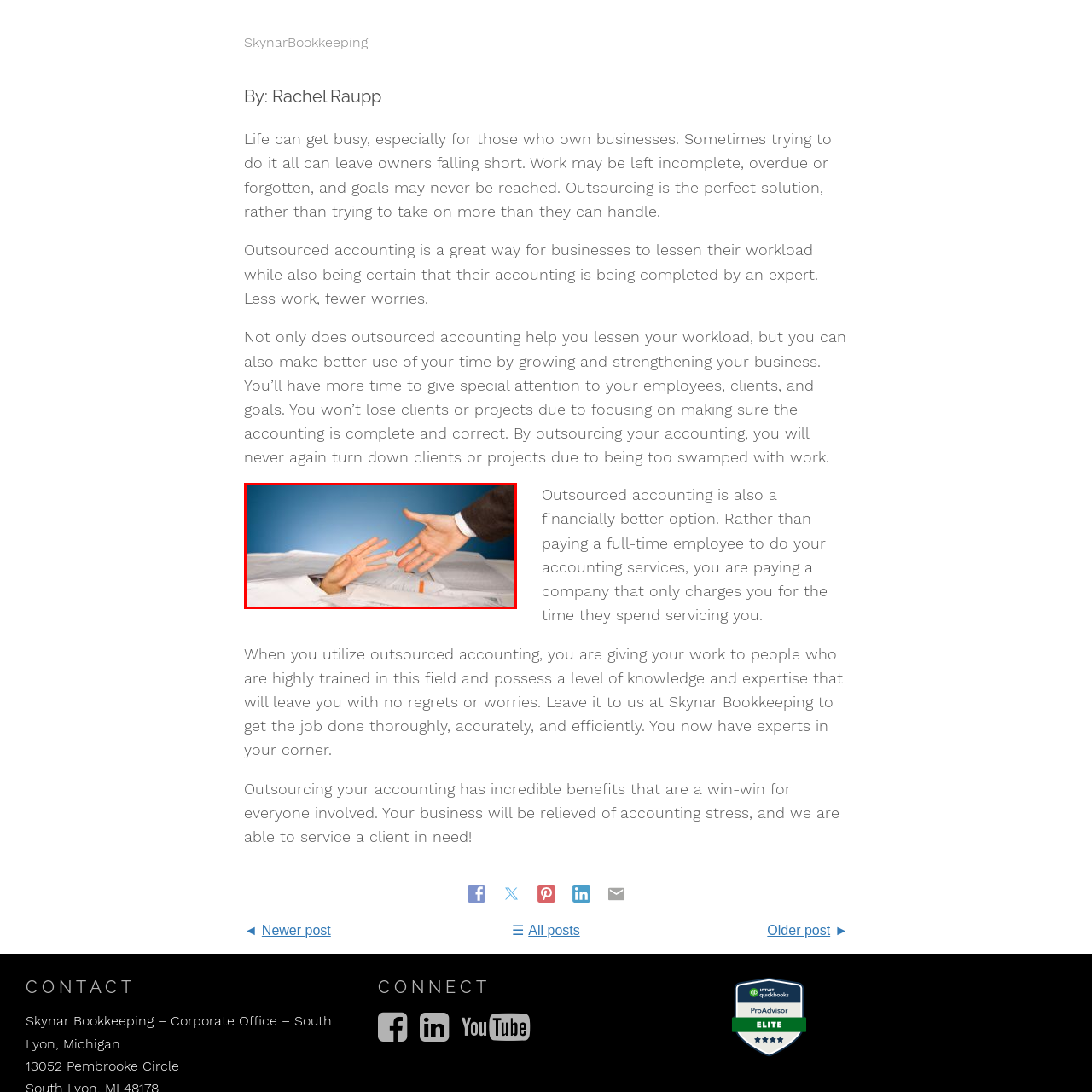Offer a detailed account of what is shown inside the red bounding box.

The image depicts a dramatic scene symbolizing the overwhelming stress of managing business tasks, particularly accounting. In the foreground, a hand emerges from beneath a chaotic pile of paperwork, reaching out for help, while another hand, dressed in a suit, extends in a gesture of assistance. The contrasting tones of the background enhance the emotional intensity of the moment, reinforcing the theme of seeking support amidst the burdens of administrative duties. This visual serves as a stark reminder of the challenges business owners face and the value of outsourcing services like those offered by Skynar Bookkeeping, as mentioned in the accompanying text that emphasizes how outsourcing can alleviate workload and ensure expert handling of financial responsibilities.